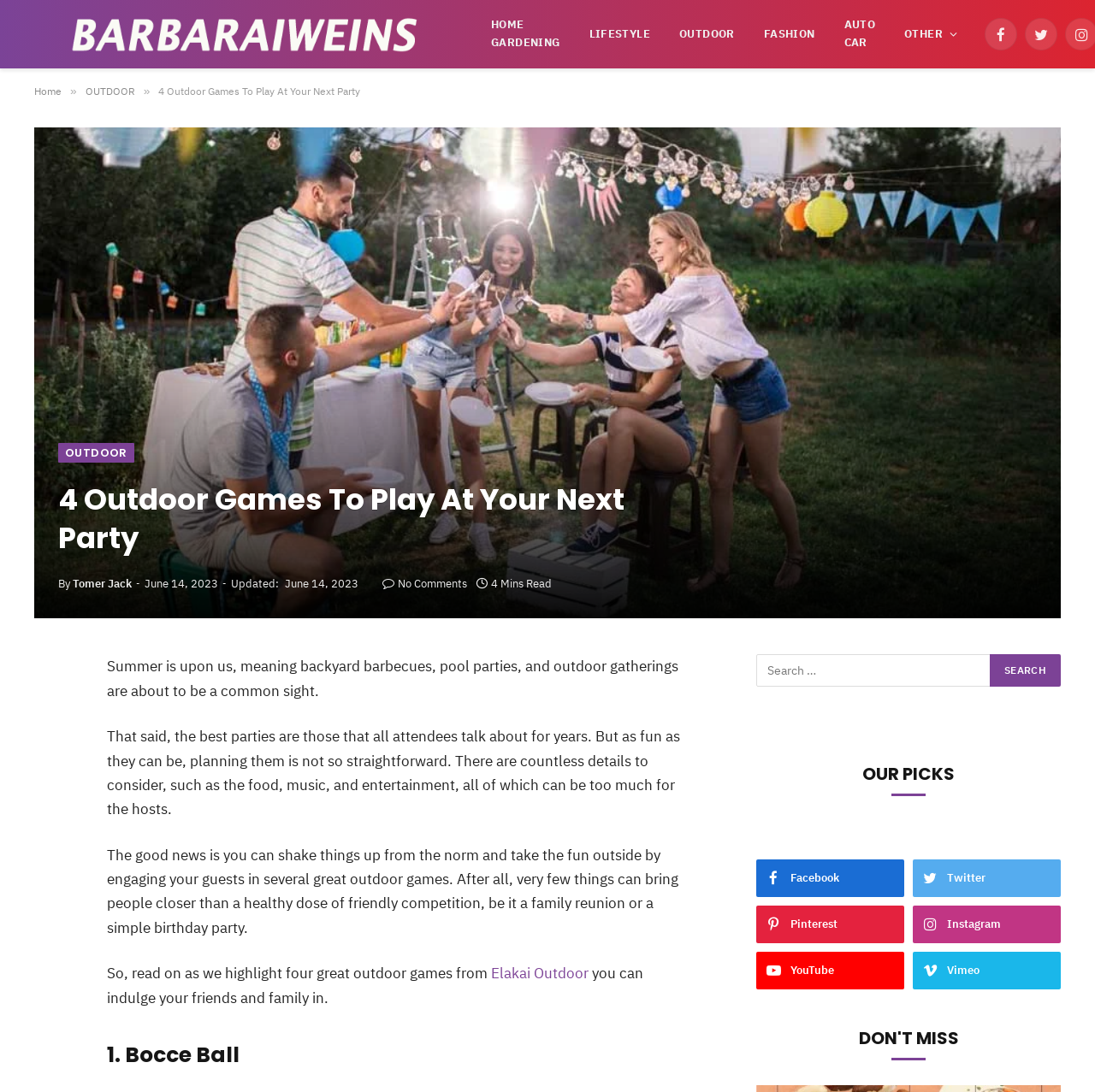Please use the details from the image to answer the following question comprehensively:
How many minutes does it take to read the article?

The time it takes to read the article can be found by looking at the '4 Mins Read' section, which is located below the author's name and date.